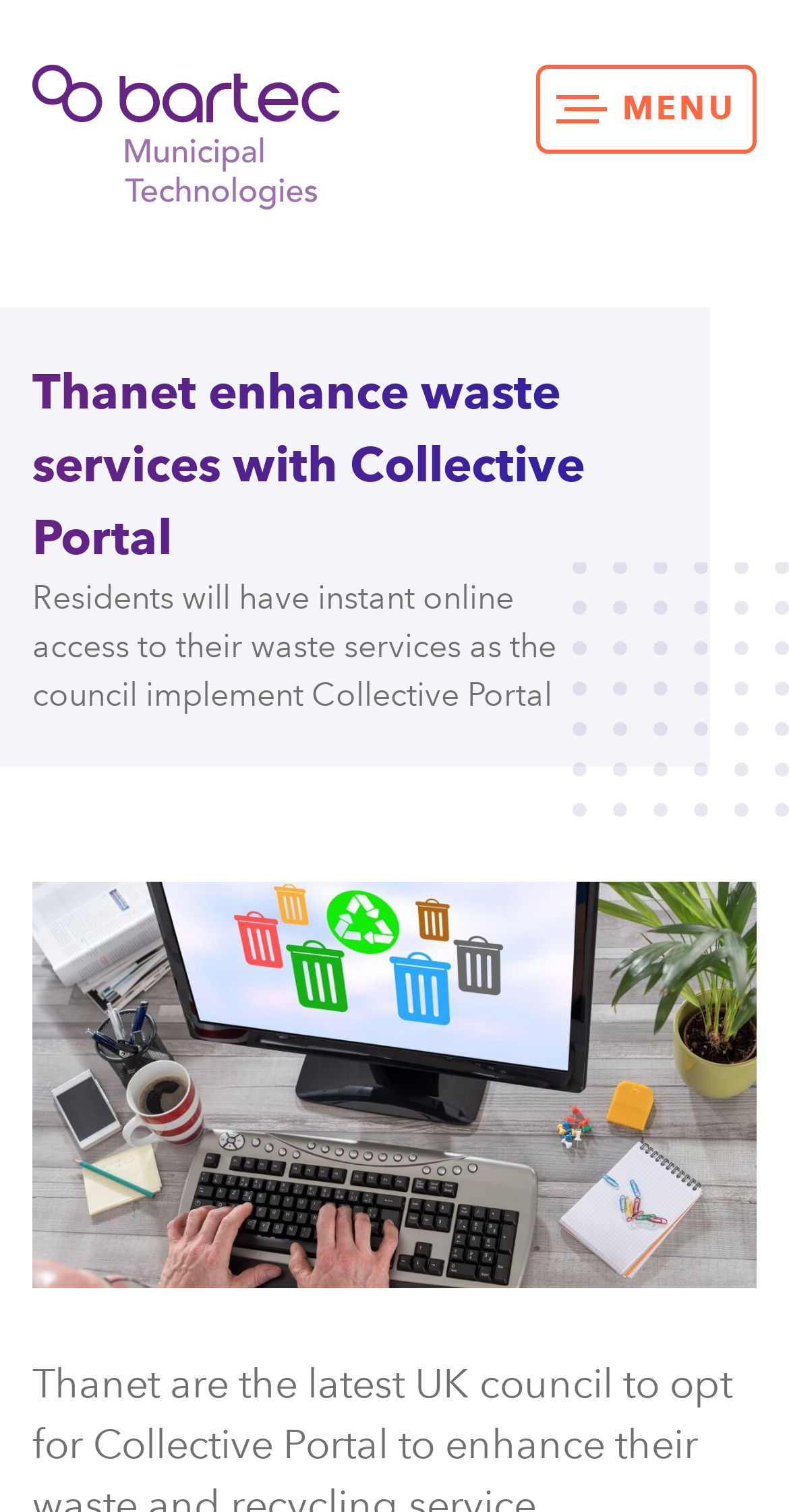Locate and extract the text of the main heading on the webpage.

Thanet enhance waste services with Collective Portal